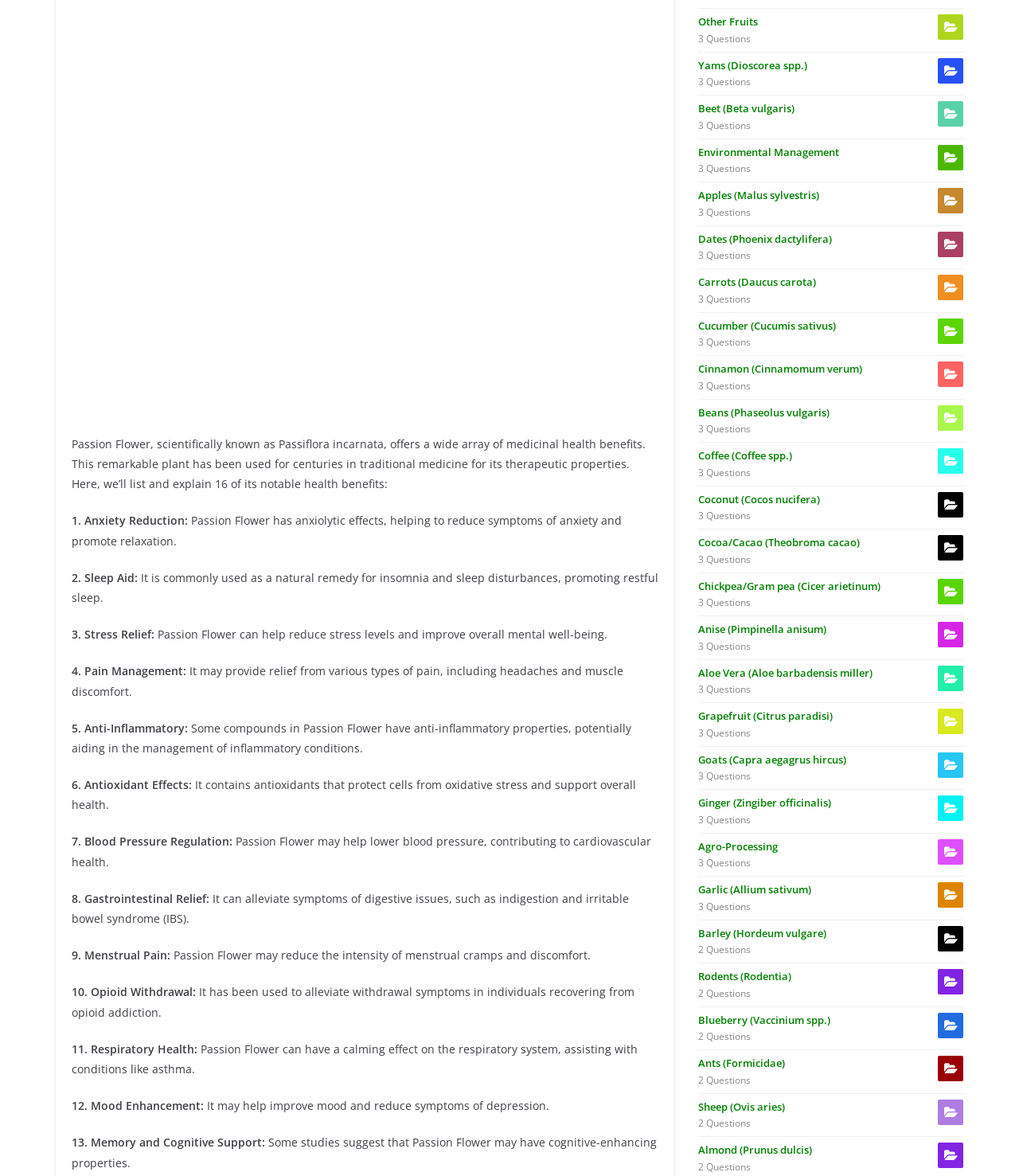What is the link text of the first link on the webpage?
Respond to the question with a well-detailed and thorough answer.

The first link on the webpage has the text 'Other Fruits', which is located at the top-right corner of the webpage.